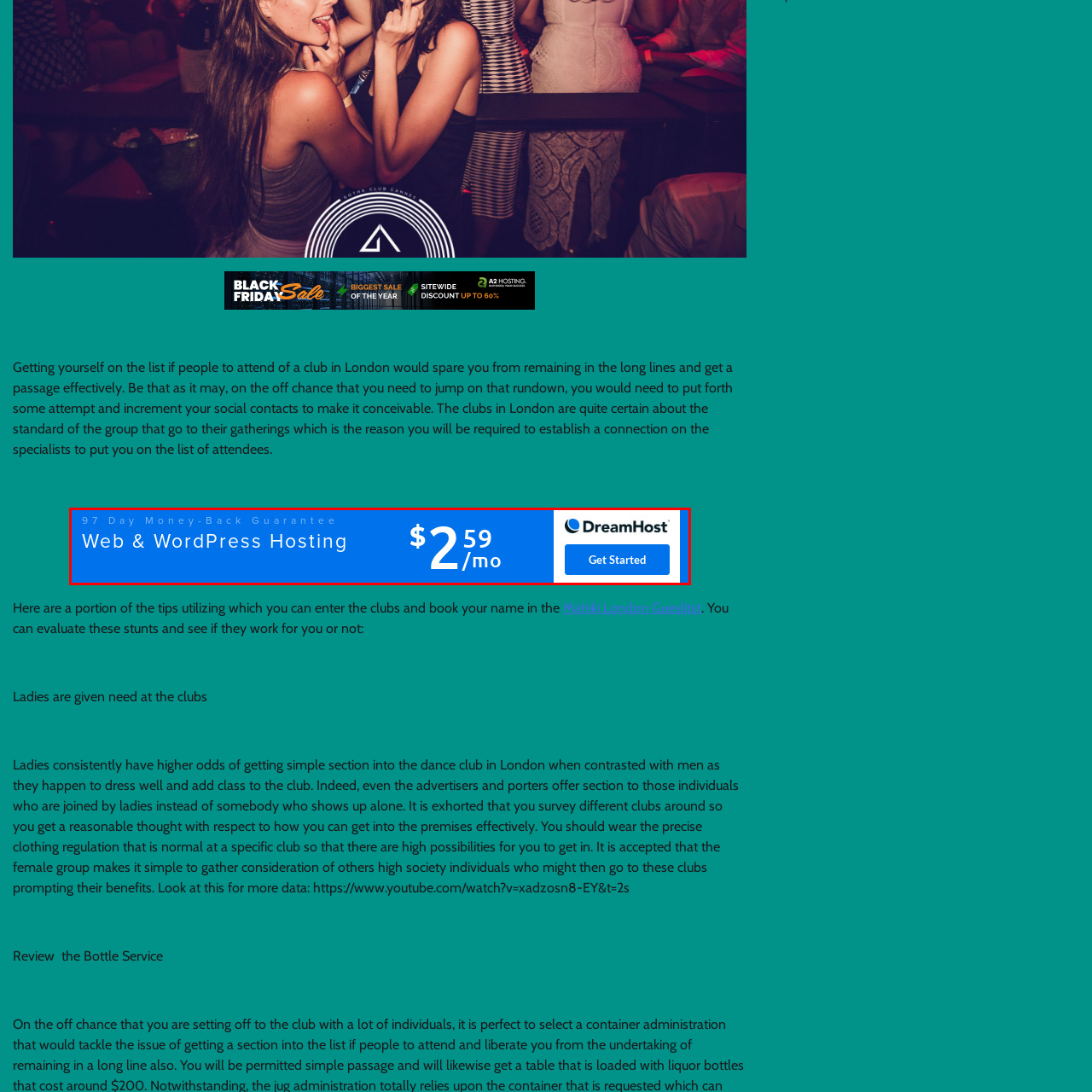Give a detailed account of the picture within the red bounded area.

The image features a vibrant advertisement for a web and WordPress hosting service offered by DreamHost. Prominently displayed is a bold blue background with the text "97 Day Money-Back Guarantee" accompanied by an eye-catching price of "$2.59/mo." The advertisement emphasizes affordability and reliability, making it an attractive option for potential customers. A call-to-action button labeled "Get Started" invites viewers to take immediate action, reinforcing the promotional aspect of the offer. Overall, the visual presentation is designed to capture attention and encourage engagement from those looking for hosting solutions.